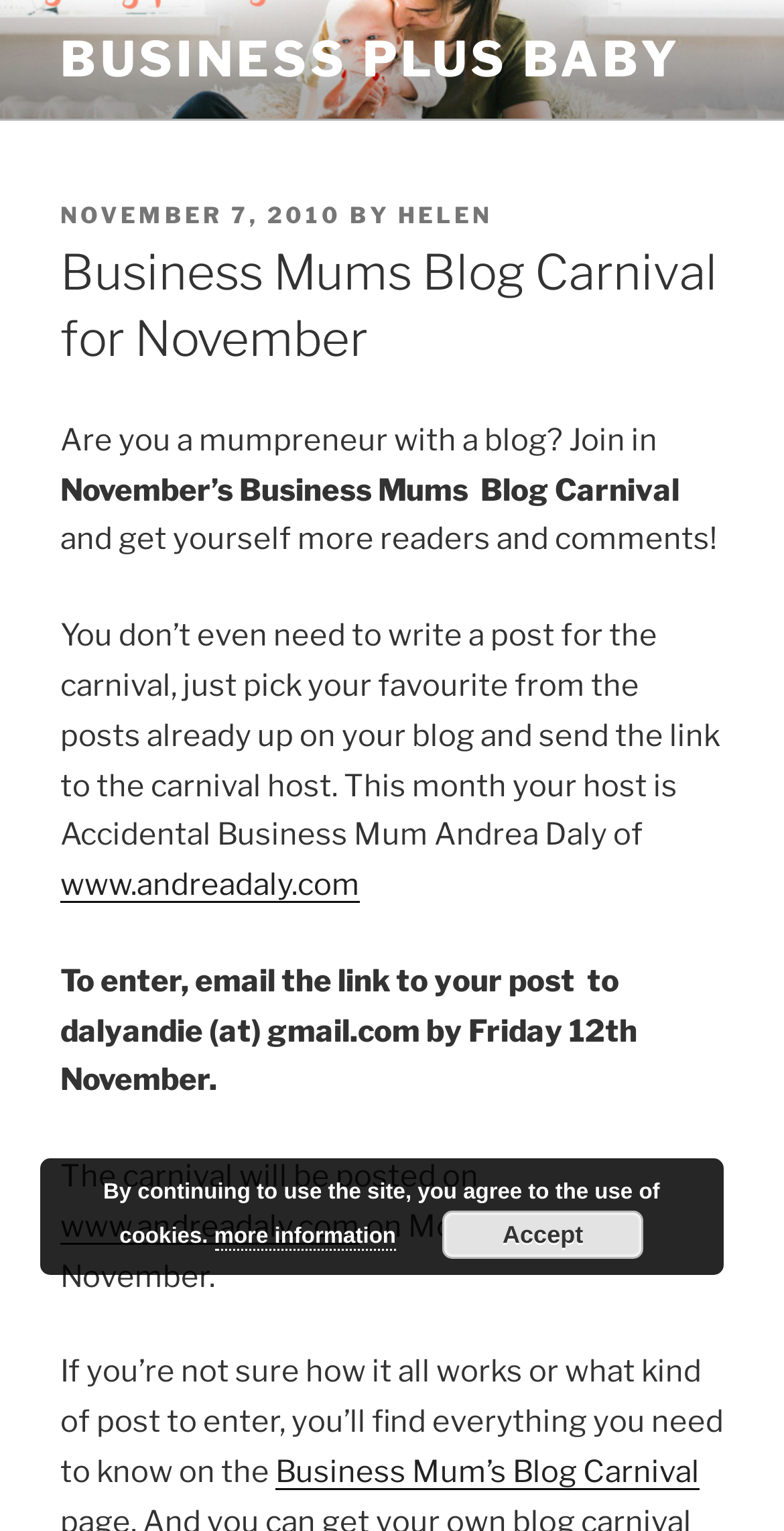Who is the host of the blog carnival?
Please give a detailed and elaborate answer to the question based on the image.

The host of the blog carnival is mentioned in the text 'This month your host is Accidental Business Mum Andrea Daly of www.andreadaly.com' which is located in the middle of the webpage.